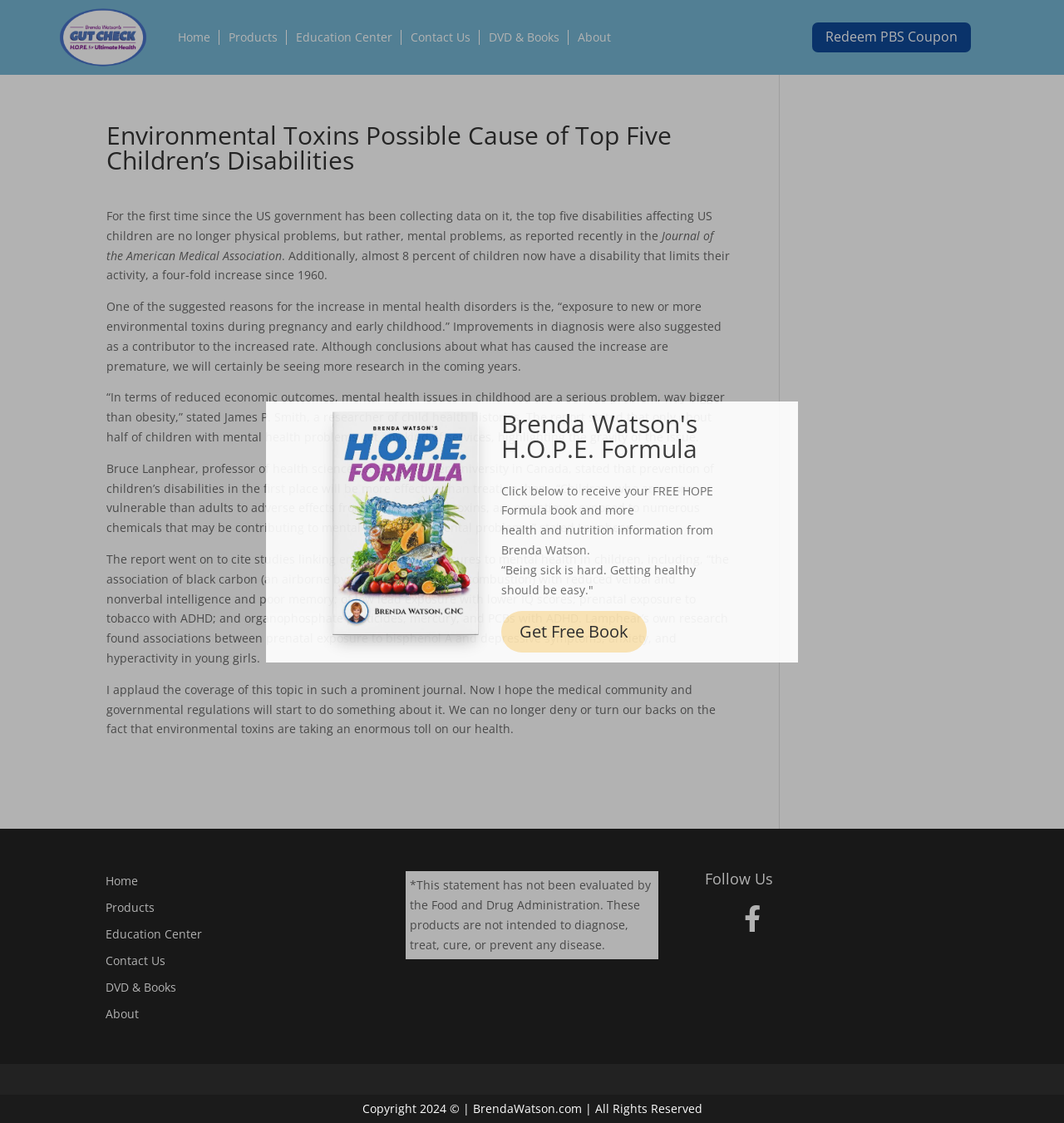What is the primary heading on this webpage?

Environmental Toxins Possible Cause of Top Five Children’s Disabilities